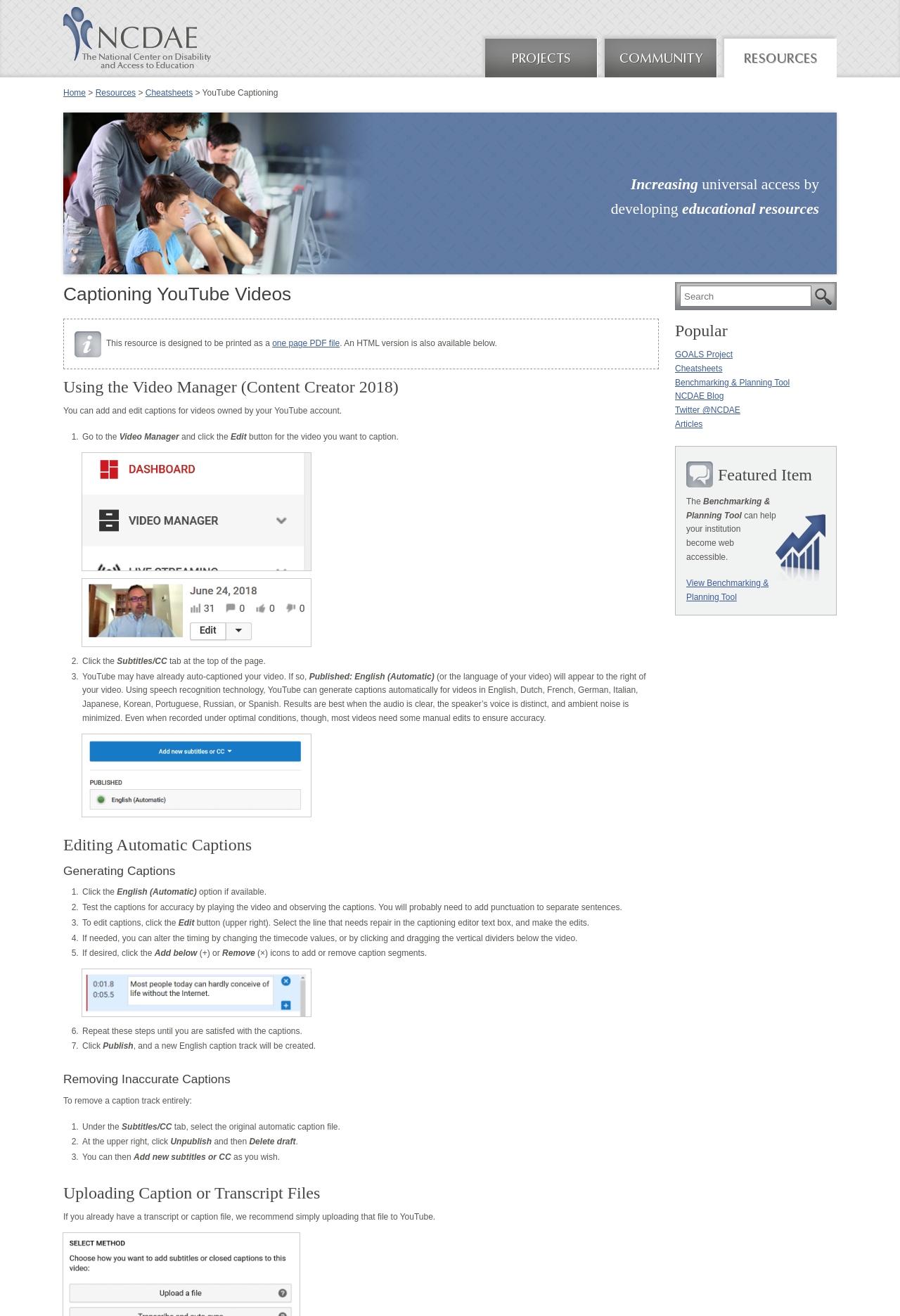Find the bounding box coordinates for the element that must be clicked to complete the instruction: "View the calendar for June 2024". The coordinates should be four float numbers between 0 and 1, indicated as [left, top, right, bottom].

None